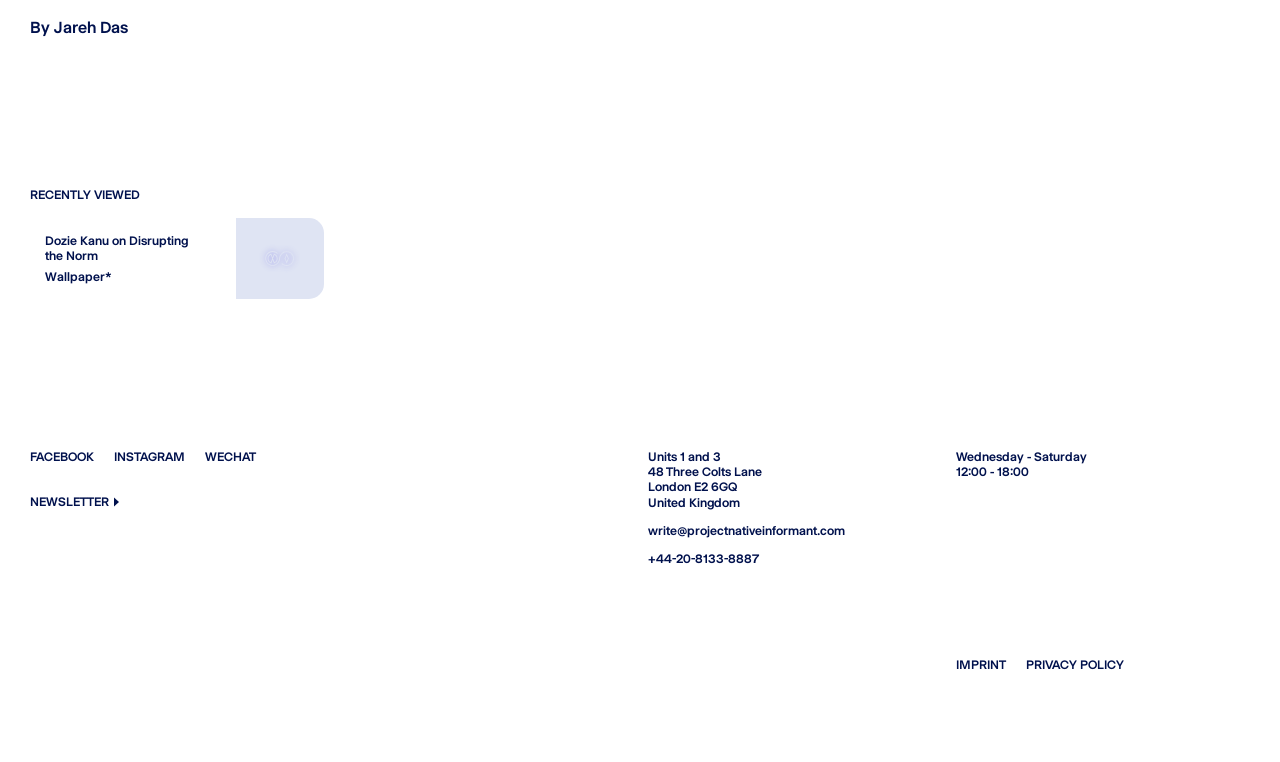Determine the bounding box coordinates of the element that should be clicked to execute the following command: "View recently viewed content".

[0.023, 0.246, 0.977, 0.266]